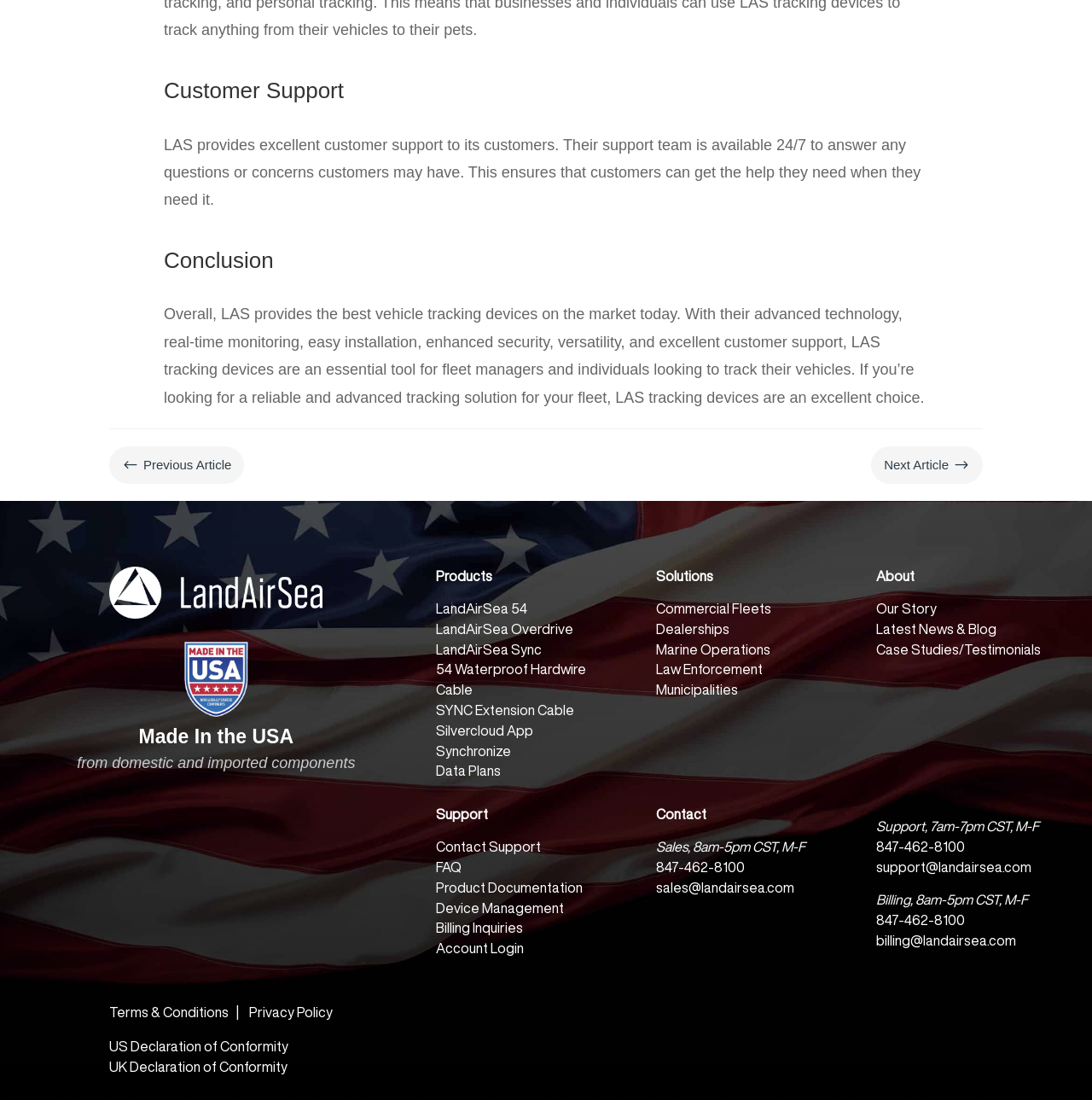Please mark the clickable region by giving the bounding box coordinates needed to complete this instruction: "Click on 'Terms & Conditions'".

[0.1, 0.914, 0.209, 0.926]